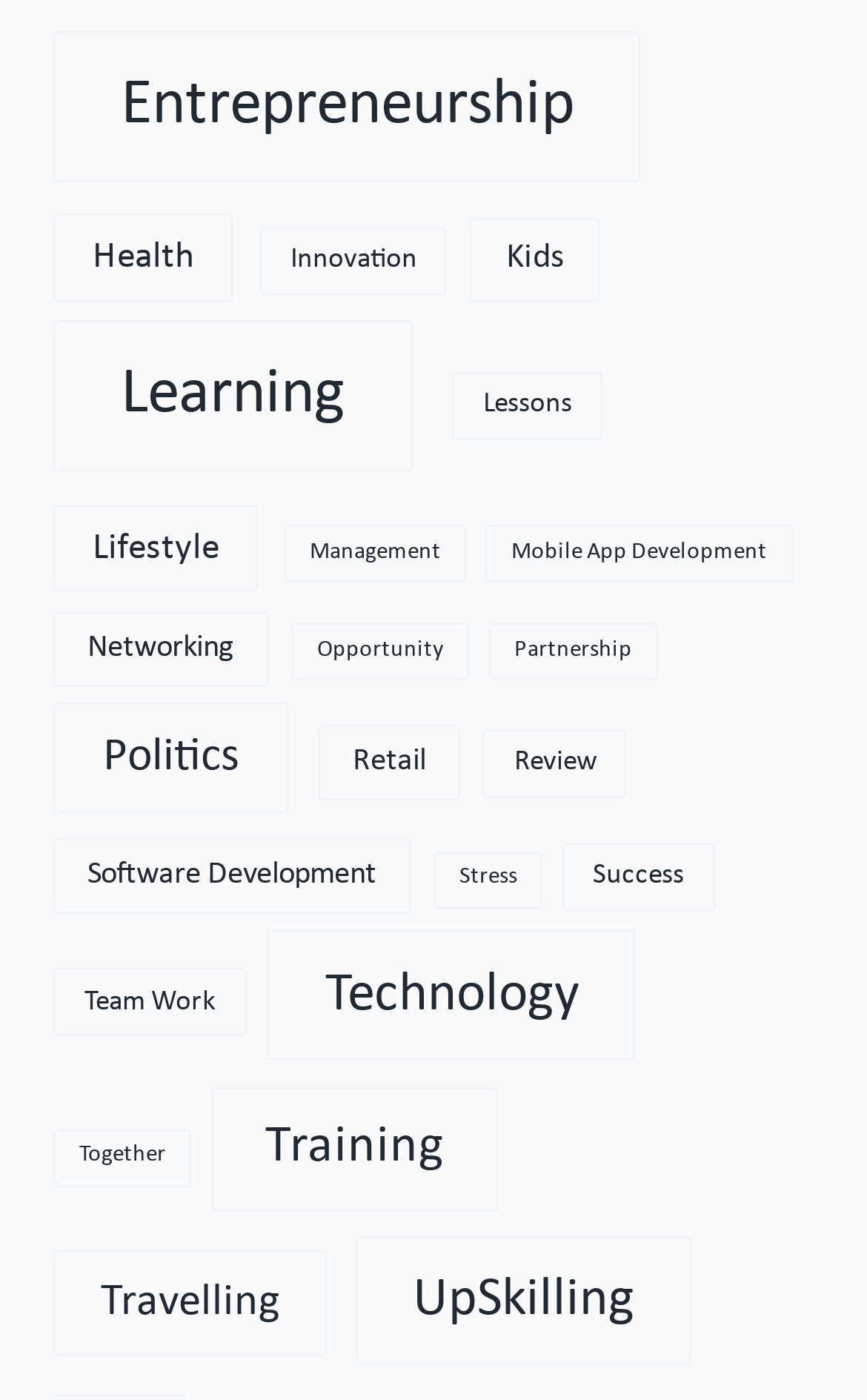Locate the bounding box coordinates of the item that should be clicked to fulfill the instruction: "Browse Kids".

[0.541, 0.156, 0.693, 0.215]